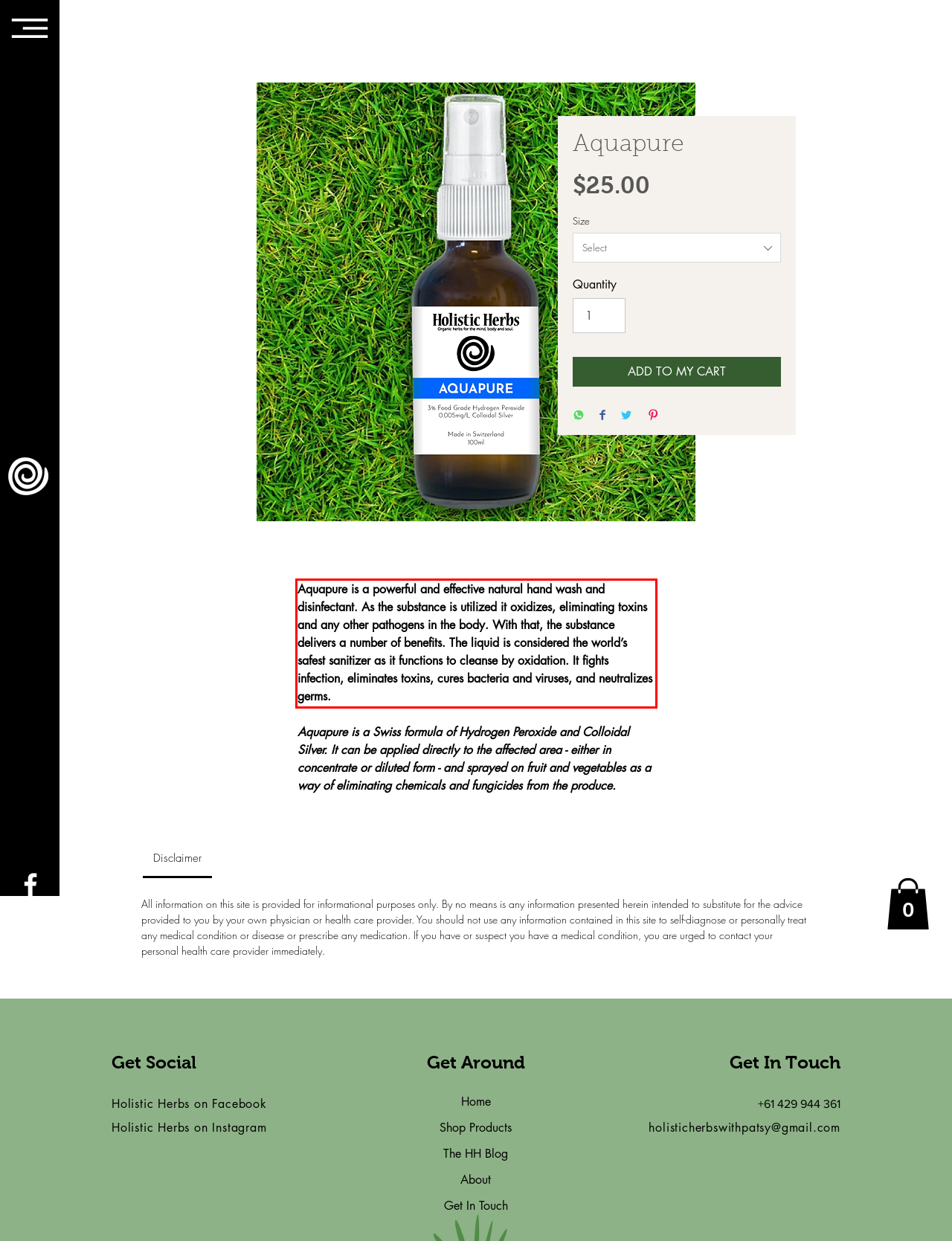In the given screenshot, locate the red bounding box and extract the text content from within it.

Aquapure is a powerful and effective natural hand wash and disinfectant. As the substance is utilized it oxidizes, eliminating toxins and any other pathogens in the body. With that, the substance delivers a number of benefits. The liquid is considered the world’s safest sanitizer as it functions to cleanse by oxidation. It fights infection, eliminates toxins, cures bacteria and viruses, and neutralizes germs.